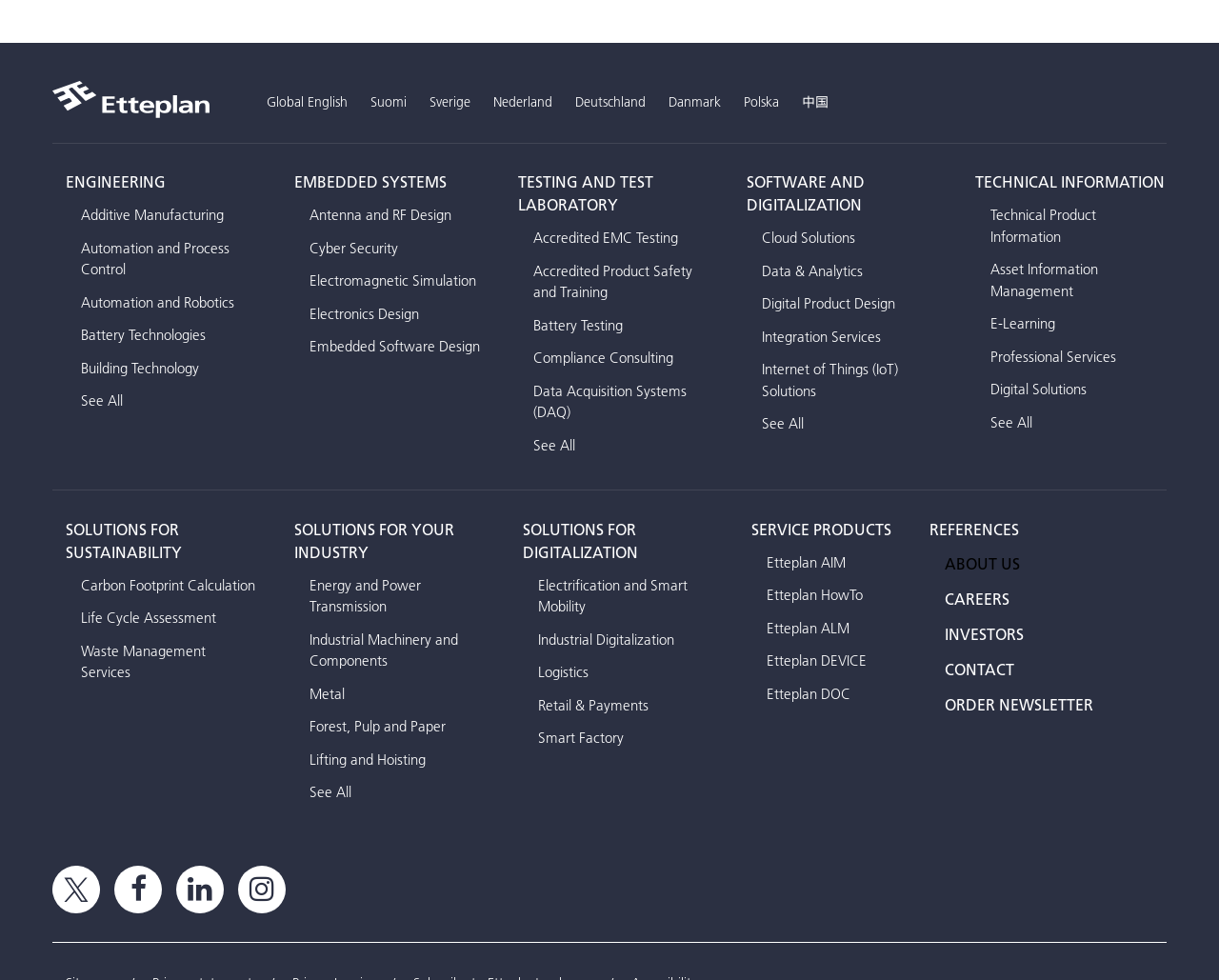How many languages are supported on this website?
With the help of the image, please provide a detailed response to the question.

I counted the number of language options available on the top right corner of the webpage, which are Global English, Suomi, Sverige, Nederland, Deutschland, Danmark, Polska, and 中国.